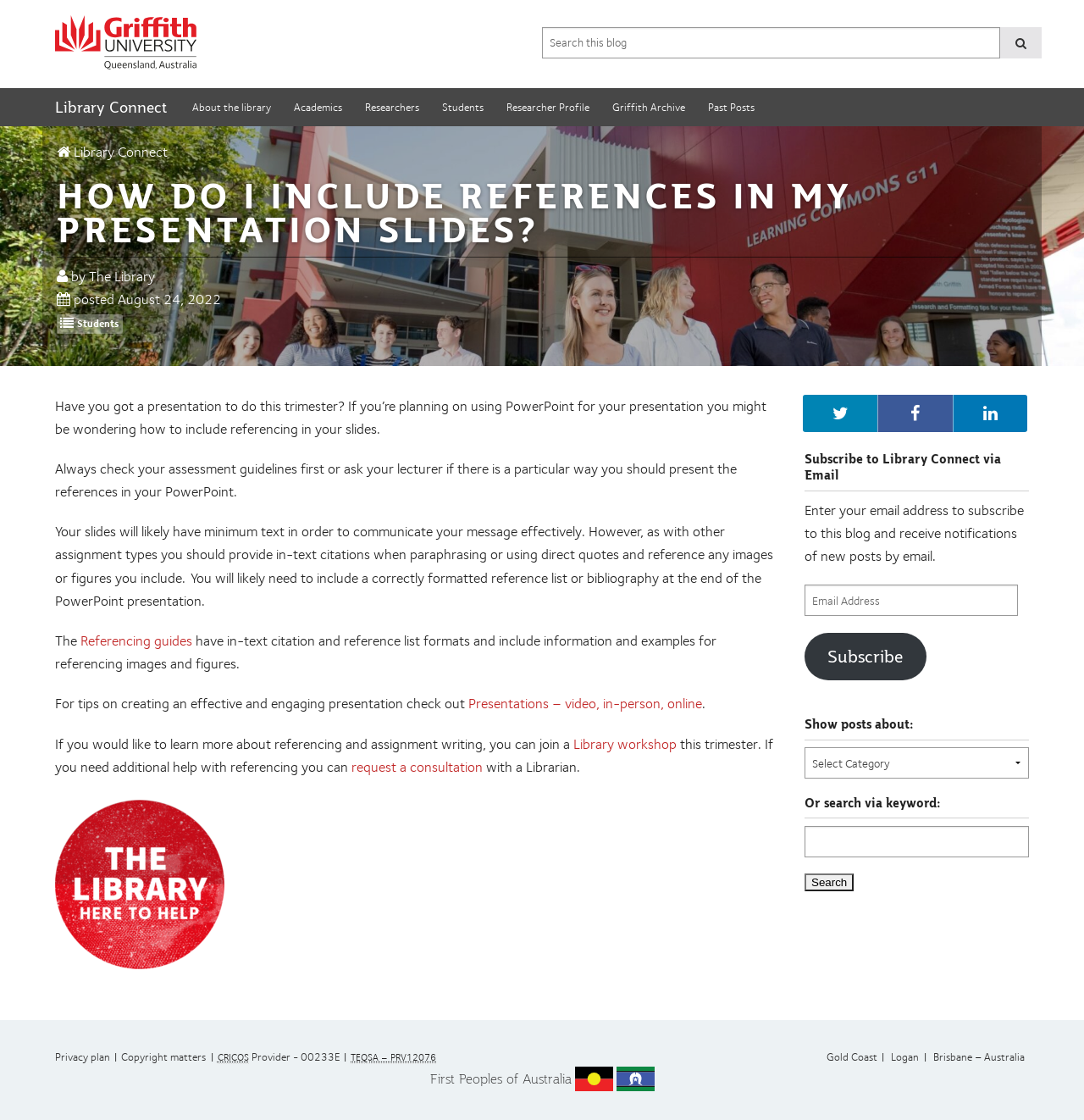Specify the bounding box coordinates of the element's region that should be clicked to achieve the following instruction: "Go to page 2". The bounding box coordinates consist of four float numbers between 0 and 1, in the format [left, top, right, bottom].

None